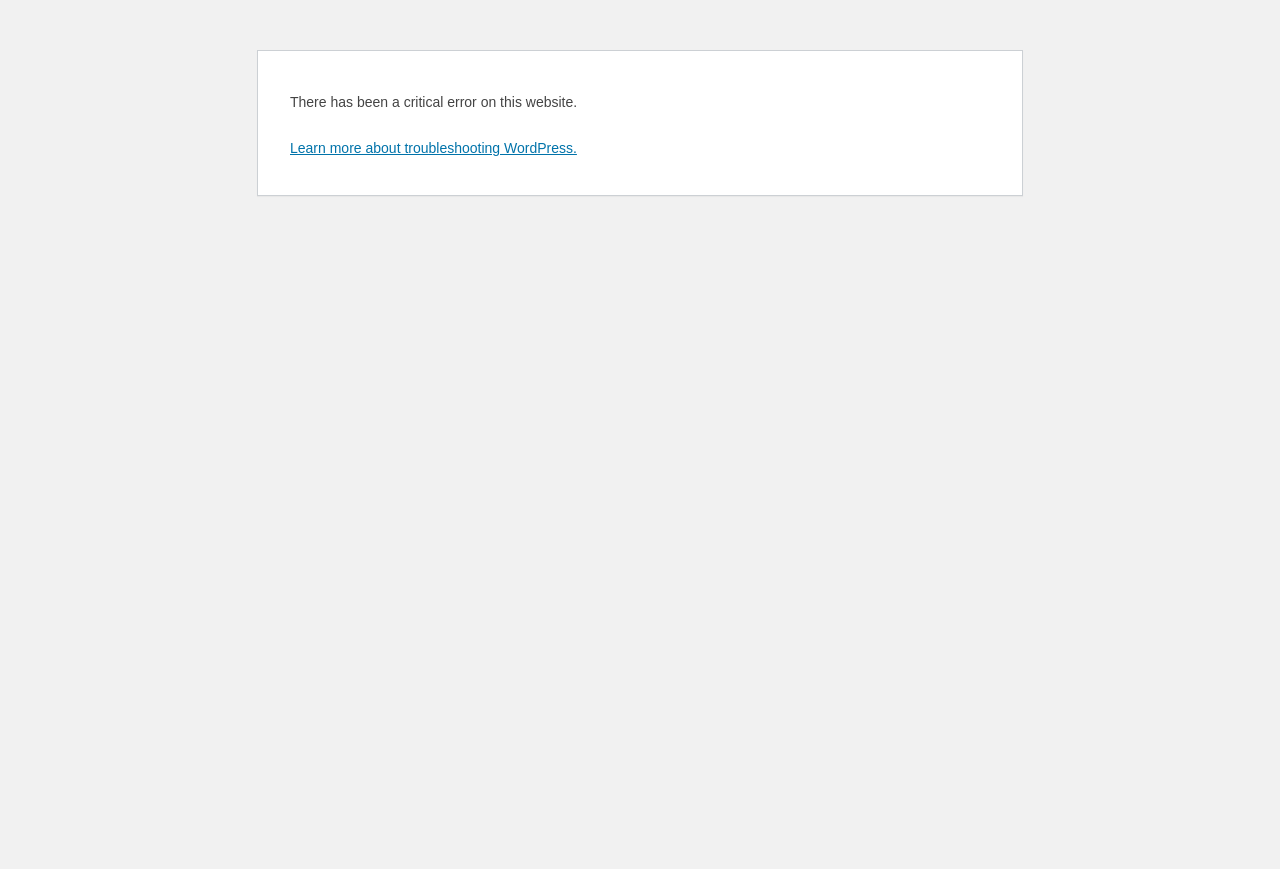Give the bounding box coordinates for this UI element: "Learn more about troubleshooting WordPress.". The coordinates should be four float numbers between 0 and 1, arranged as [left, top, right, bottom].

[0.227, 0.161, 0.451, 0.18]